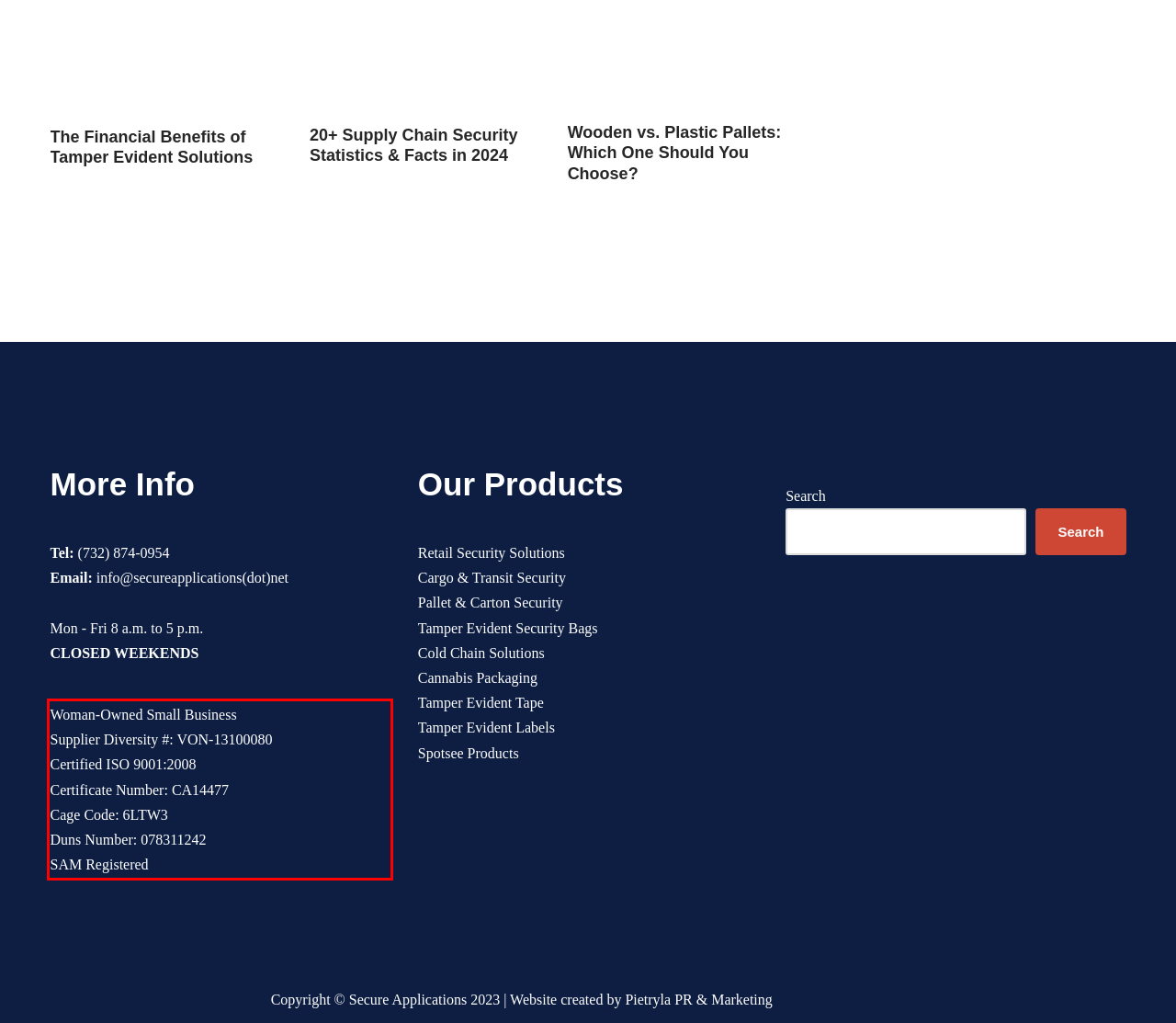Observe the screenshot of the webpage that includes a red rectangle bounding box. Conduct OCR on the content inside this red bounding box and generate the text.

Woman-Owned Small Business Supplier Diversity #: VON-13100080 Certified ISO 9001:2008 Certificate Number: CA14477 Cage Code: 6LTW3 Duns Number: 078311242 SAM Registered